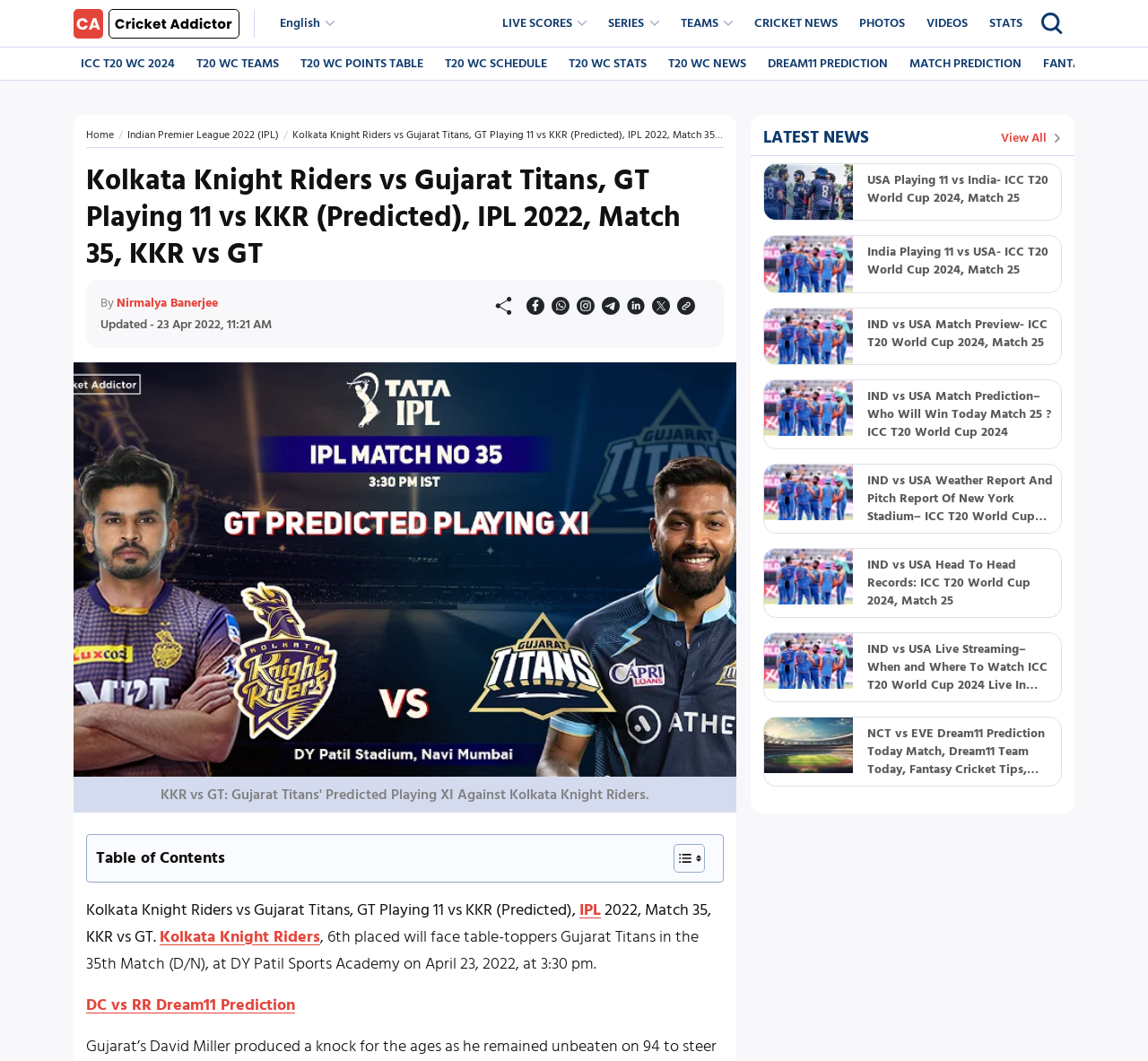How many matches are predicted in the webpage?
Using the image, respond with a single word or phrase.

2